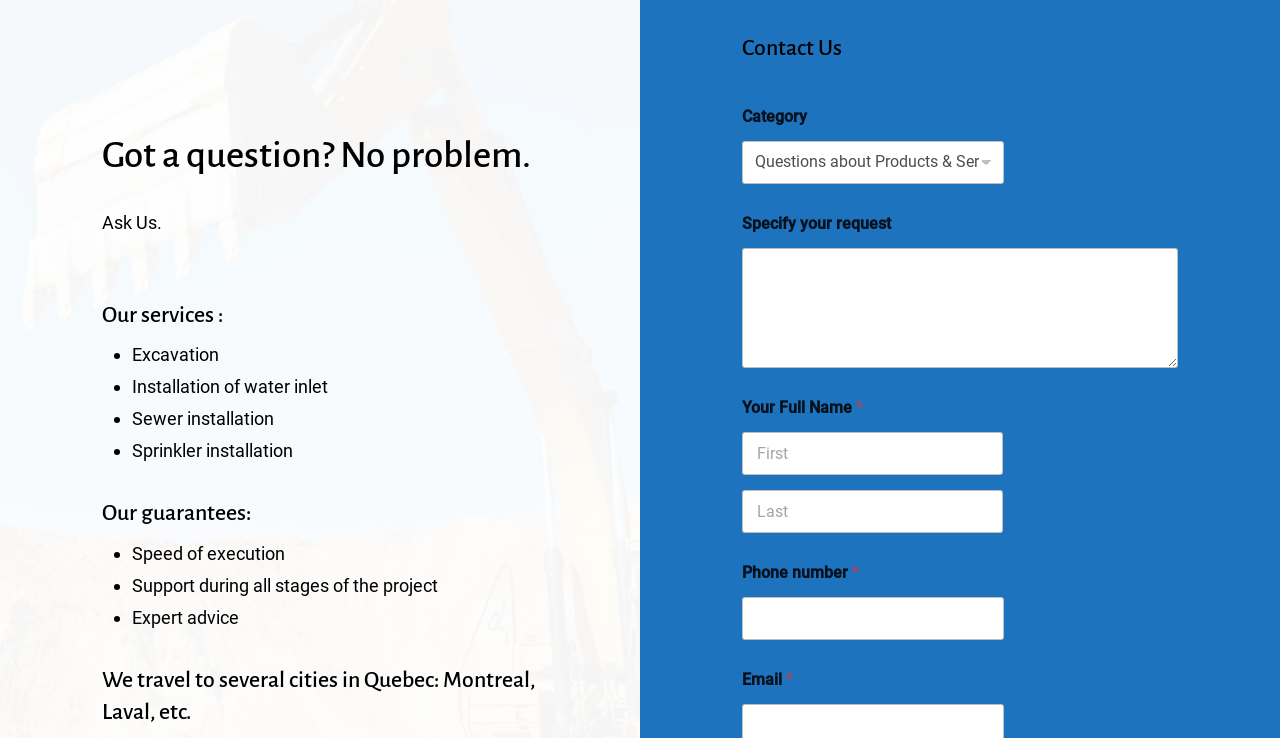Determine the bounding box coordinates in the format (top-left x, top-left y, bottom-right x, bottom-right y). Ensure all values are floating point numbers between 0 and 1. Identify the bounding box of the UI element described by: parent_node: Phone number * name="wpforms[fields][4]"

[0.58, 0.809, 0.784, 0.867]